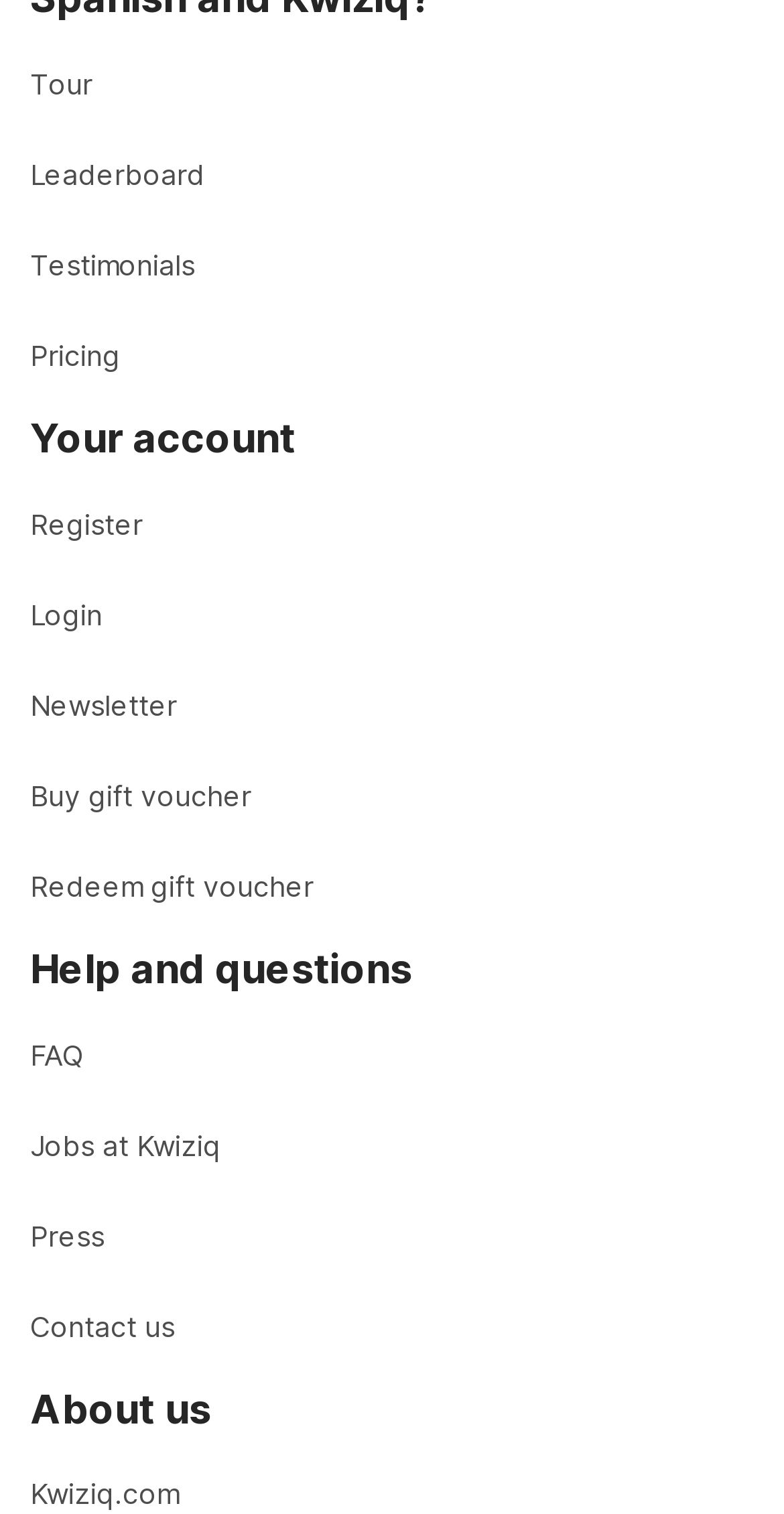Locate the bounding box coordinates of the clickable part needed for the task: "Get help from FAQ".

[0.038, 0.675, 0.962, 0.717]